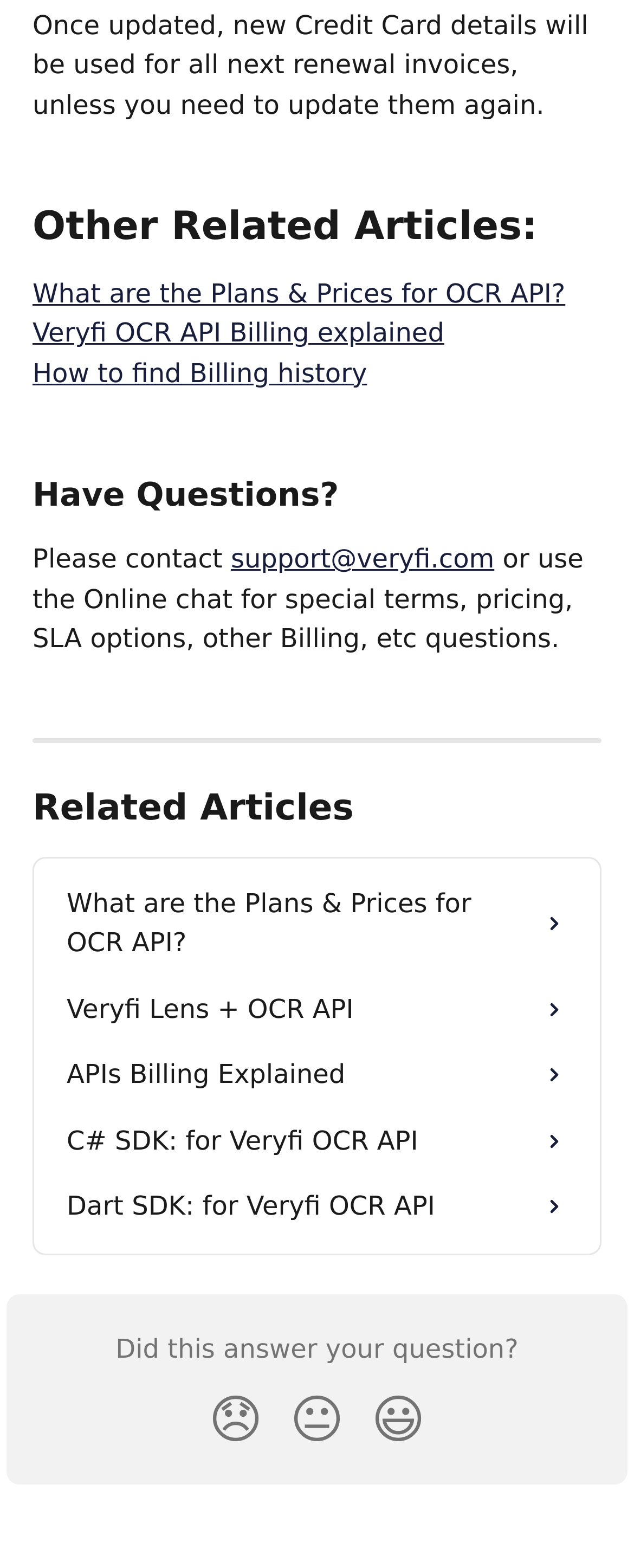Locate the bounding box coordinates of the region to be clicked to comply with the following instruction: "Contact support via 'support@veryfi.com'". The coordinates must be four float numbers between 0 and 1, in the form [left, top, right, bottom].

[0.364, 0.347, 0.78, 0.366]